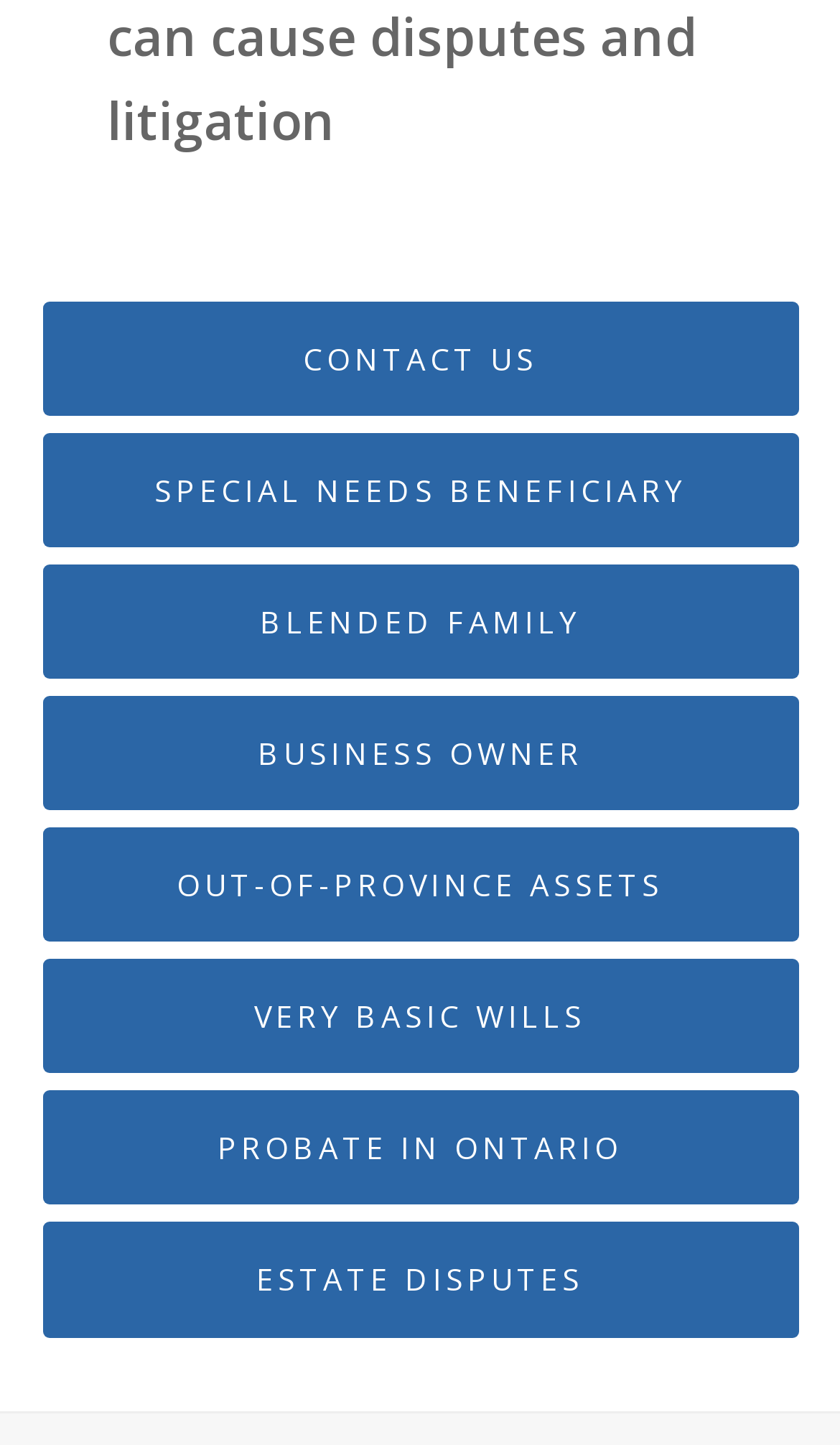How many links are related to family?
Look at the image and answer the question with a single word or phrase.

2